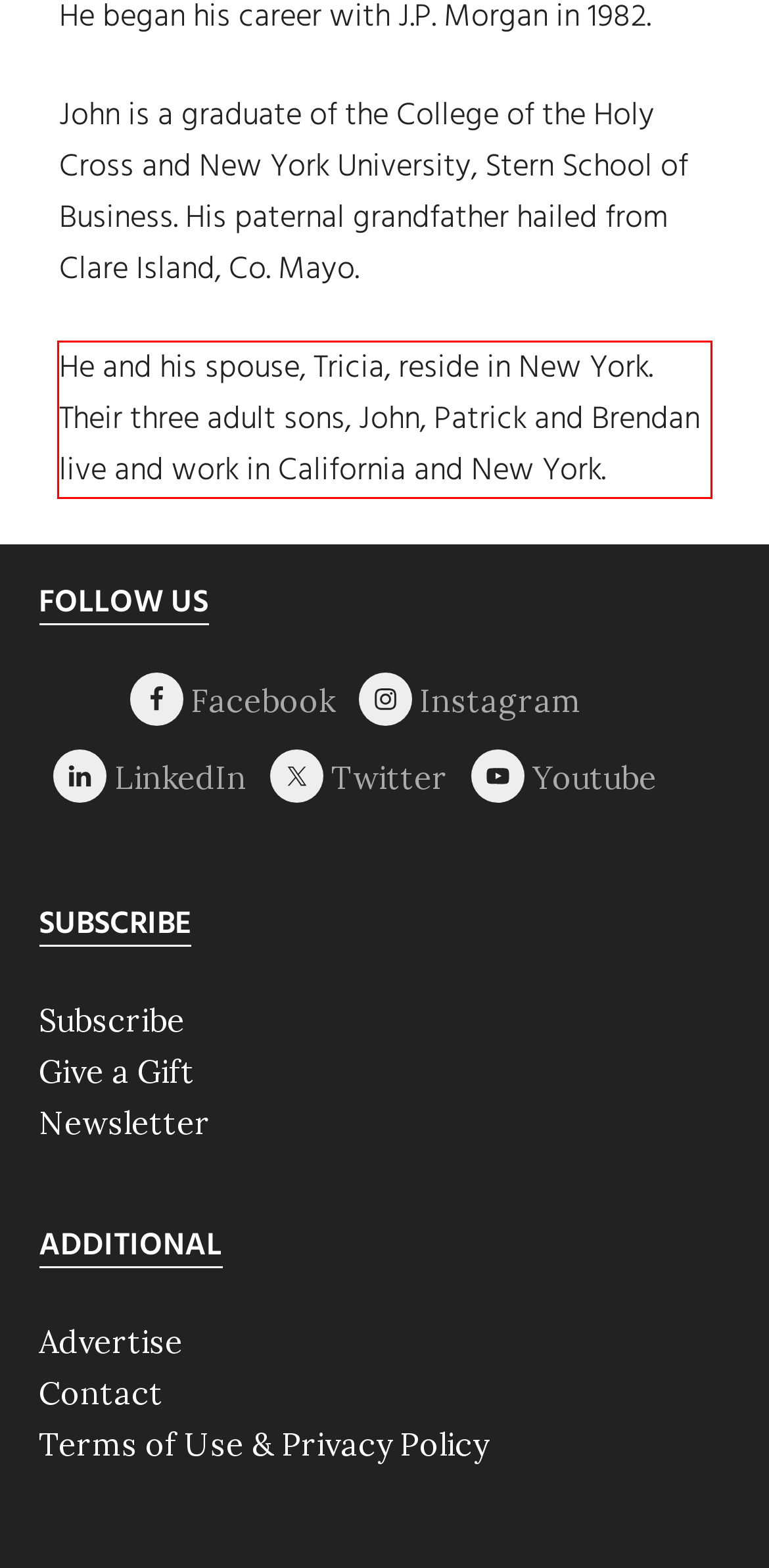Analyze the webpage screenshot and use OCR to recognize the text content in the red bounding box.

He and his spouse, Tricia, reside in New York. Their three adult sons, John, Patrick and Brendan live and work in California and New York.